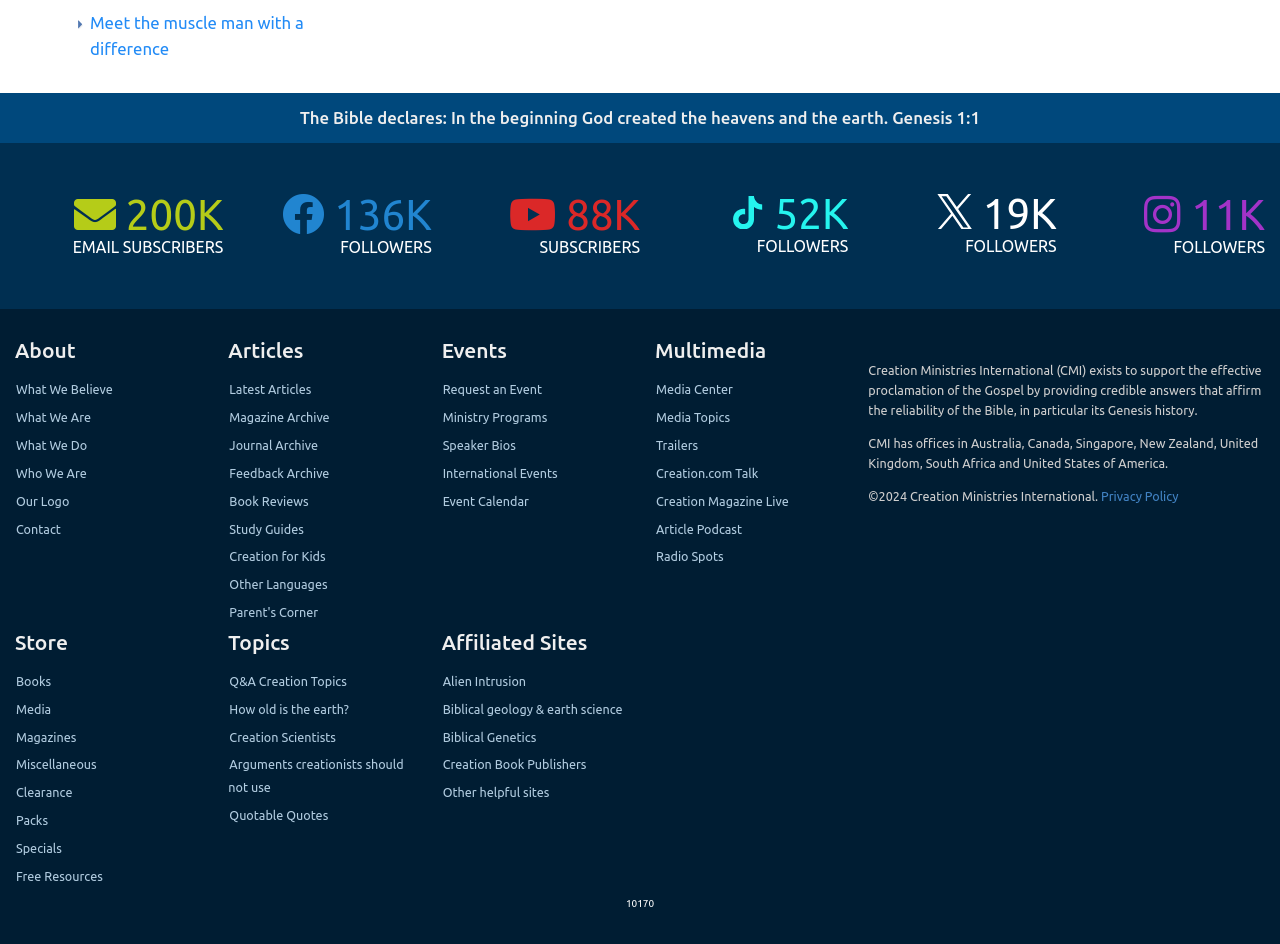Select the bounding box coordinates of the element I need to click to carry out the following instruction: "View 'Latest Articles'".

[0.167, 0.405, 0.243, 0.42]